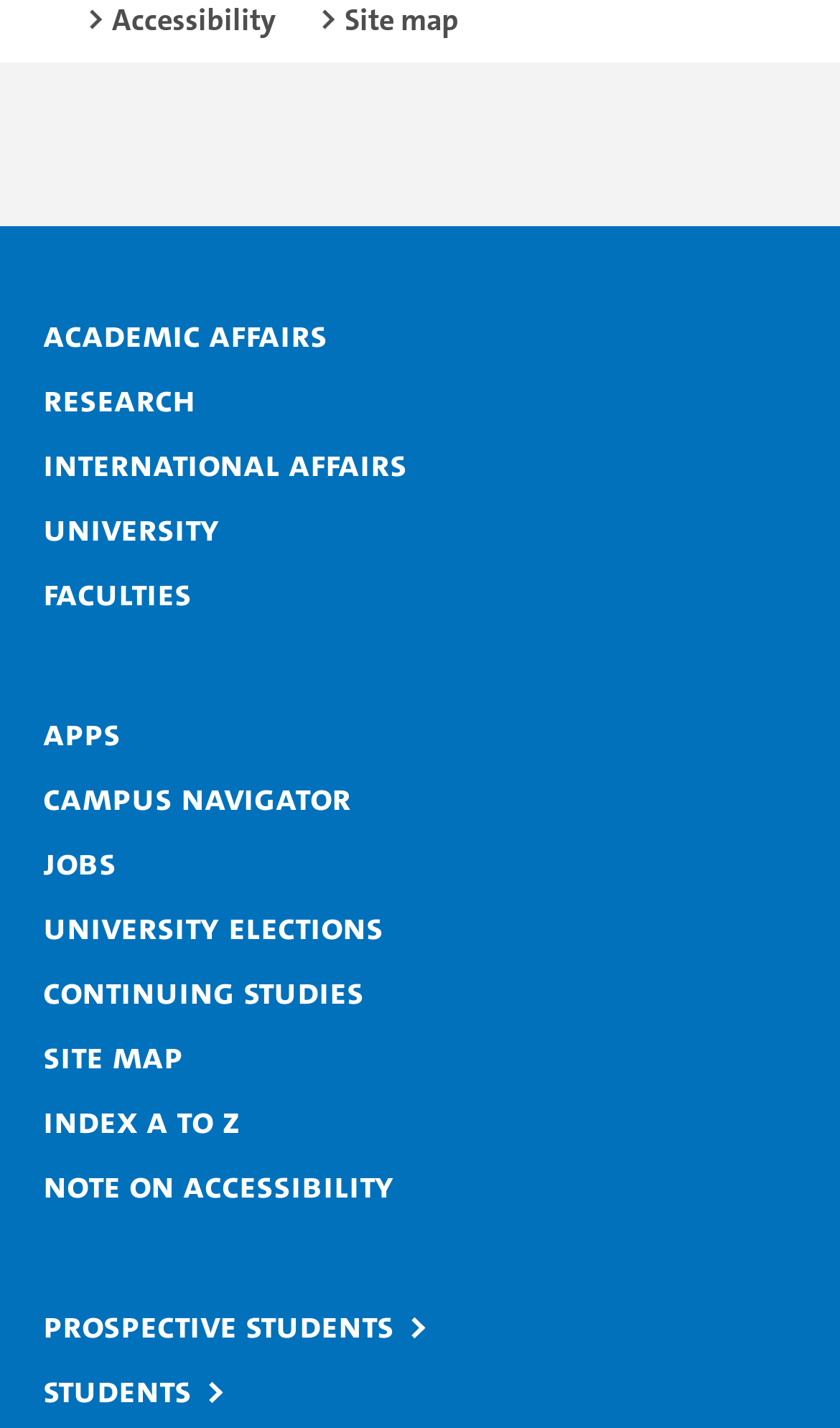Please identify the coordinates of the bounding box that should be clicked to fulfill this instruction: "View Campus Navigator".

[0.051, 0.542, 0.459, 0.575]